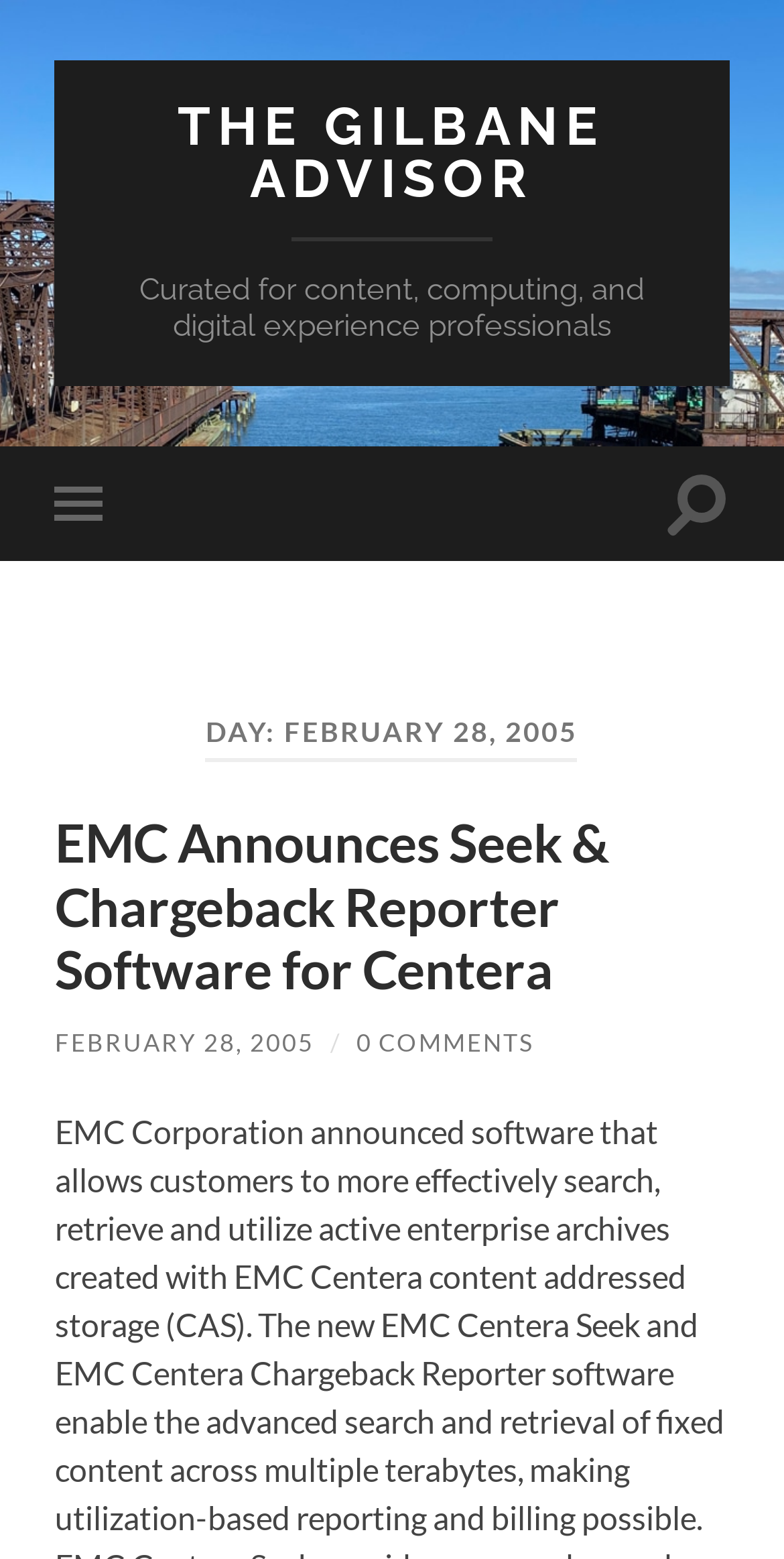Find the bounding box coordinates for the UI element whose description is: "0 Comments". The coordinates should be four float numbers between 0 and 1, in the format [left, top, right, bottom].

[0.455, 0.659, 0.68, 0.678]